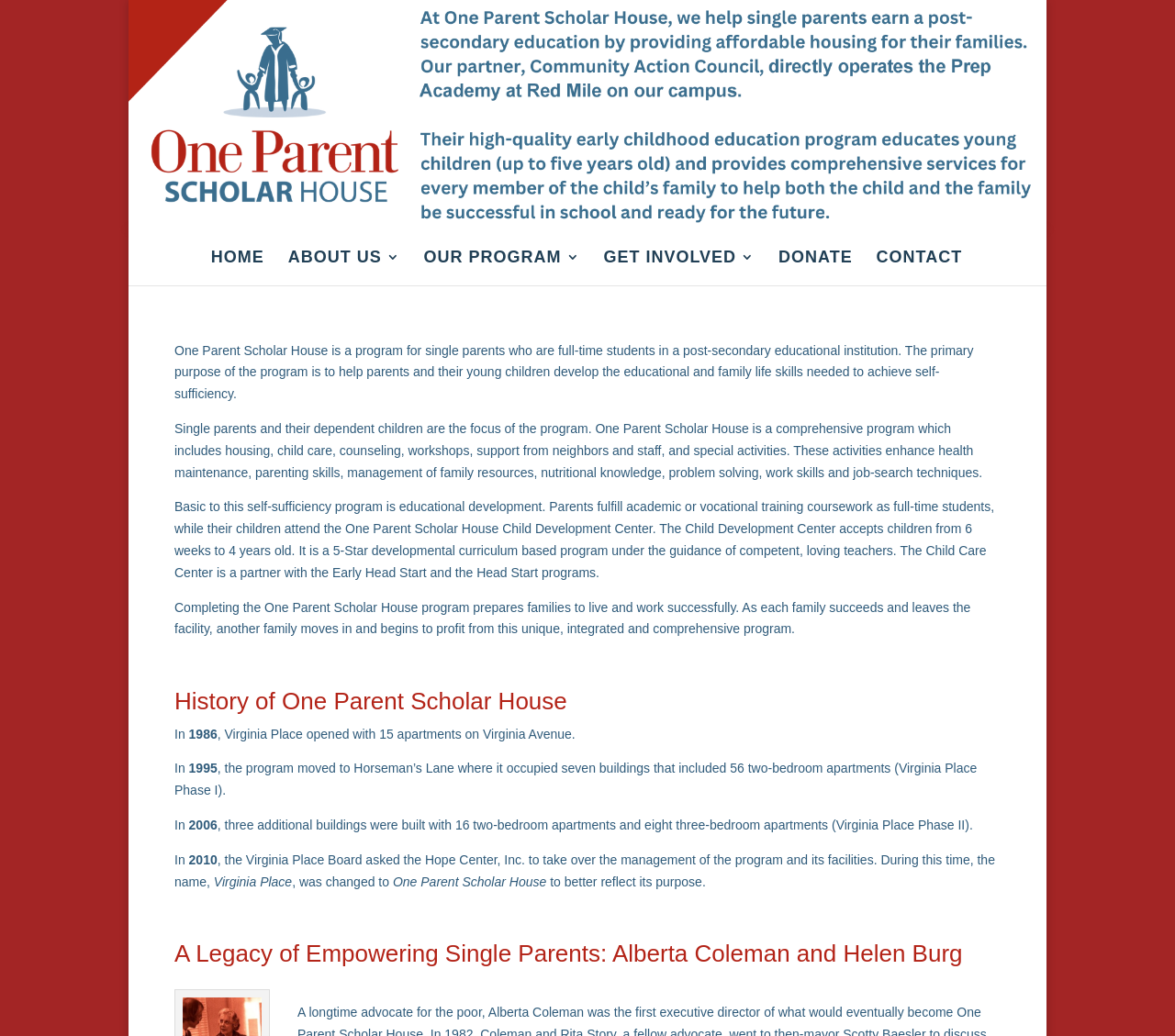When did Virginia Place open with 15 apartments on Virginia Avenue? Look at the image and give a one-word or short phrase answer.

1986